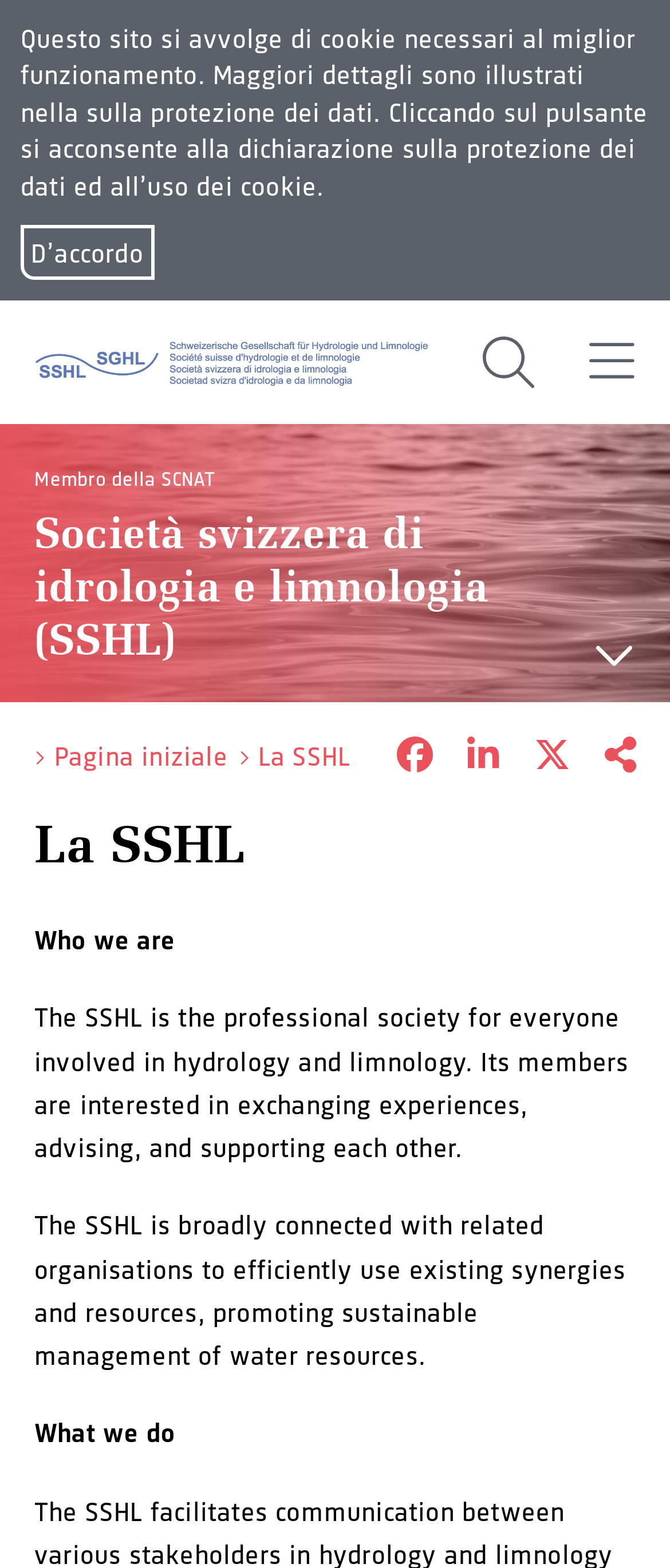Please answer the following question using a single word or phrase: How many social media sharing links are available?

4